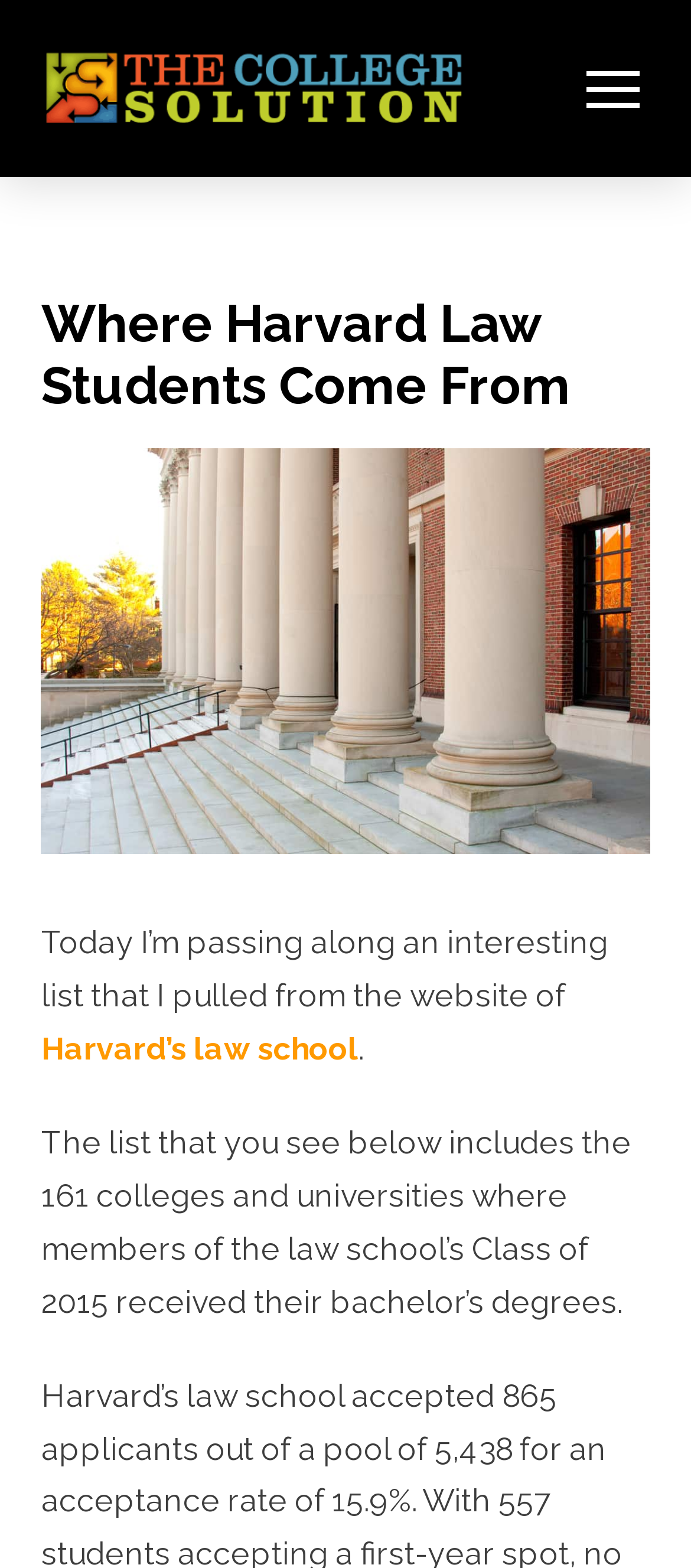Identify the bounding box of the HTML element described here: "aria-label="Toggle Off Canvas Content"". Provide the coordinates as four float numbers between 0 and 1: [left, top, right, bottom].

[0.826, 0.029, 0.949, 0.084]